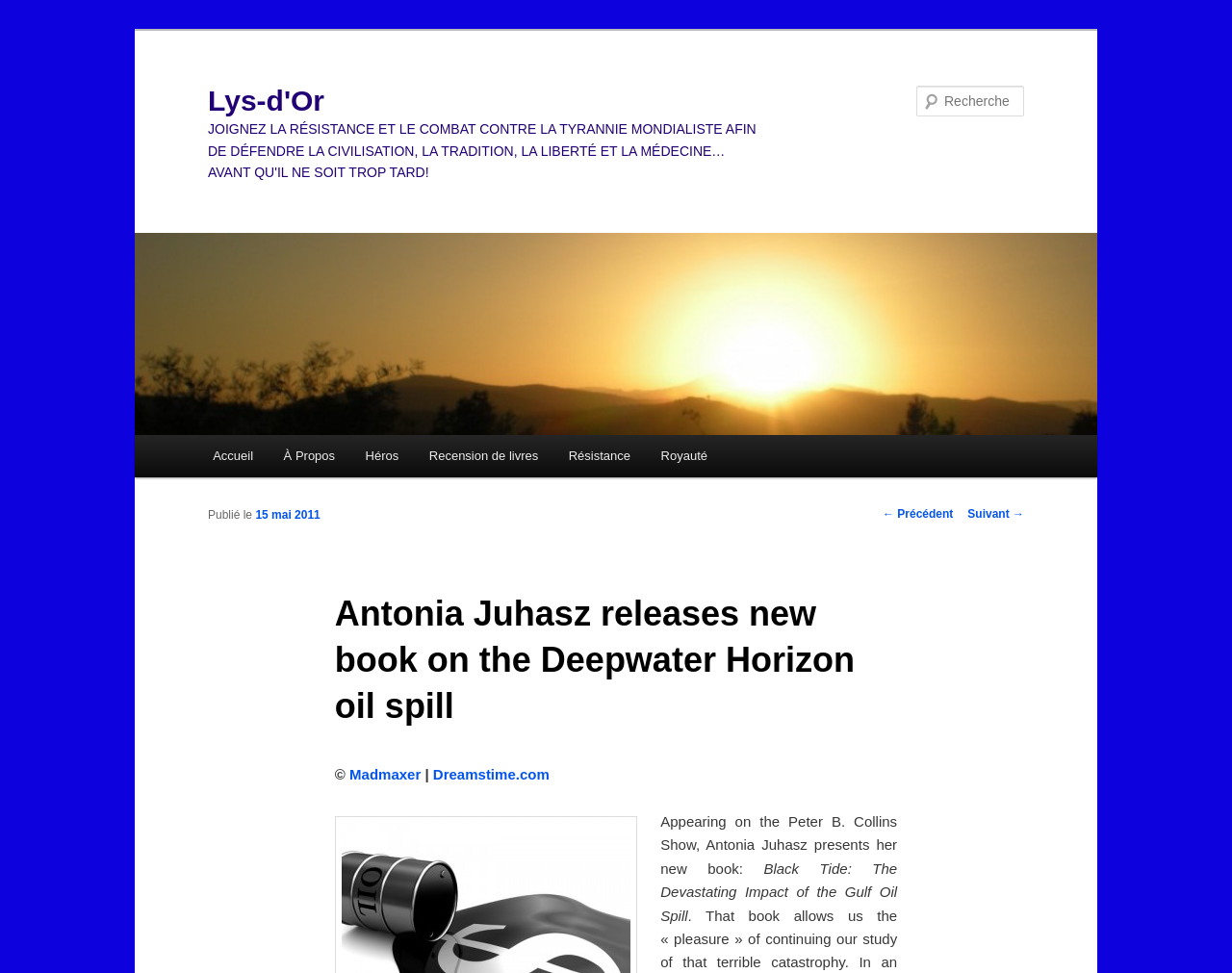Is there a search box on the webpage?
Answer with a single word or short phrase according to what you see in the image.

Yes